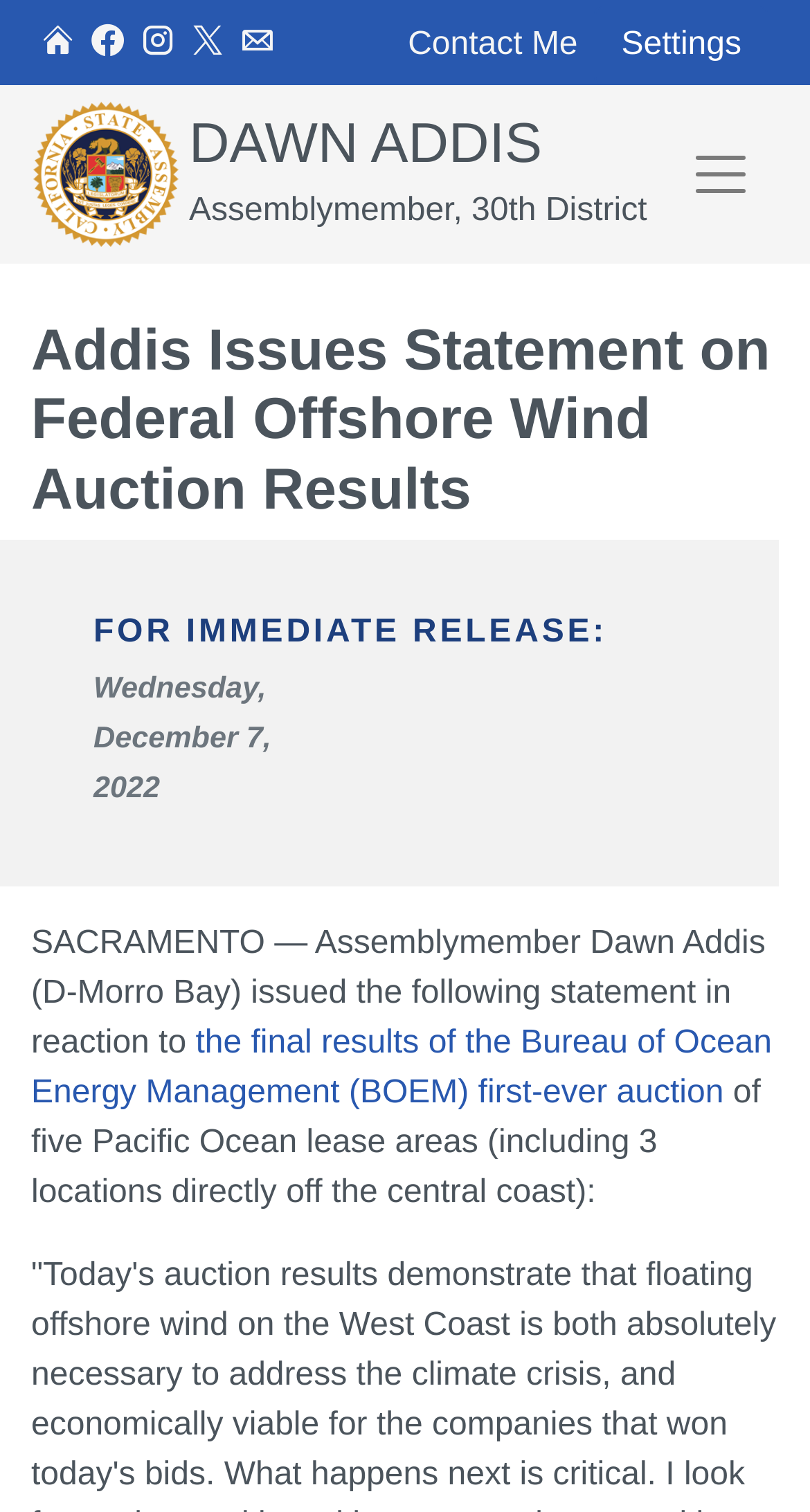Identify the bounding box of the UI component described as: "parent_node: DAWN ADDIS aria-label="Toggle navigation"".

[0.821, 0.089, 0.959, 0.141]